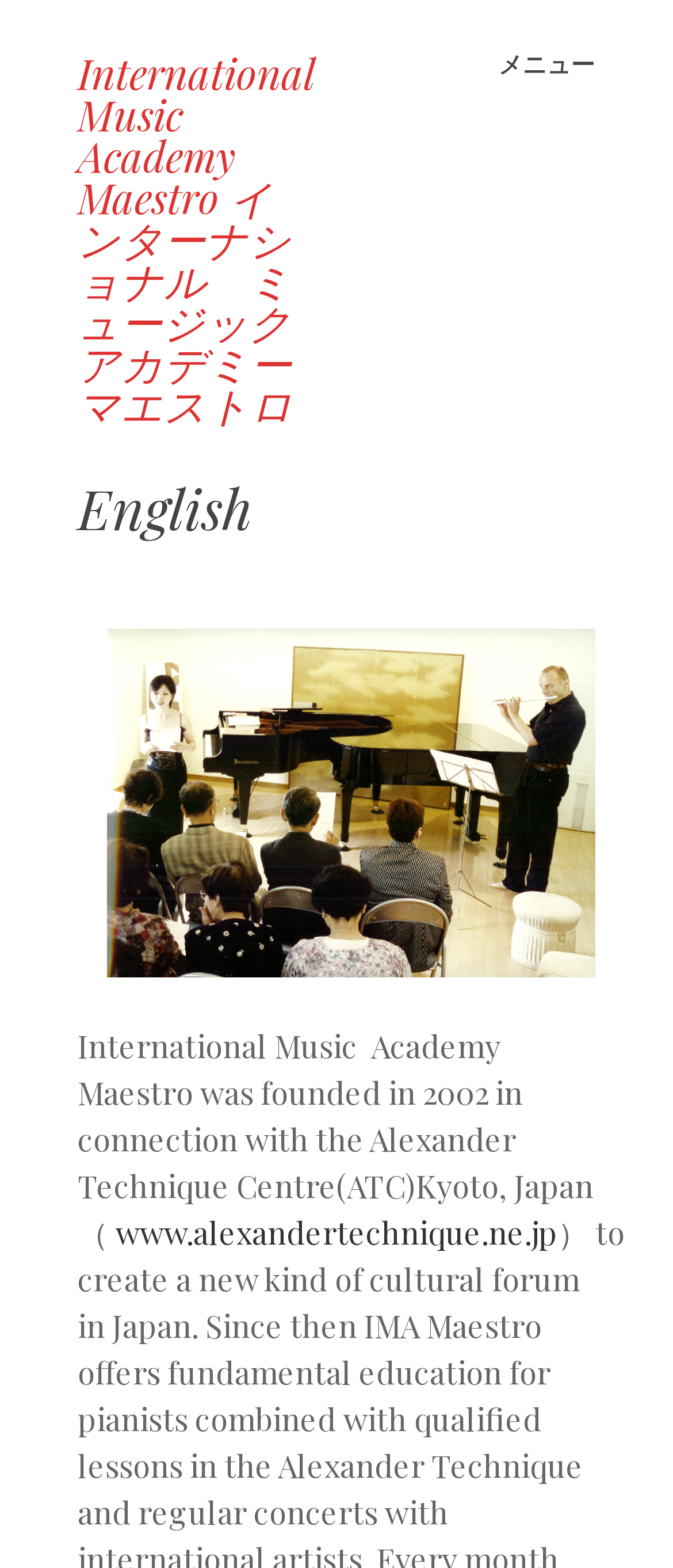What is the link to the Alexander Technique Centre?
Using the image, elaborate on the answer with as much detail as possible.

The link can be found in the link element, which is nested inside the static text element, and it points to the website 'www.alexandertechnique.ne.jp'.